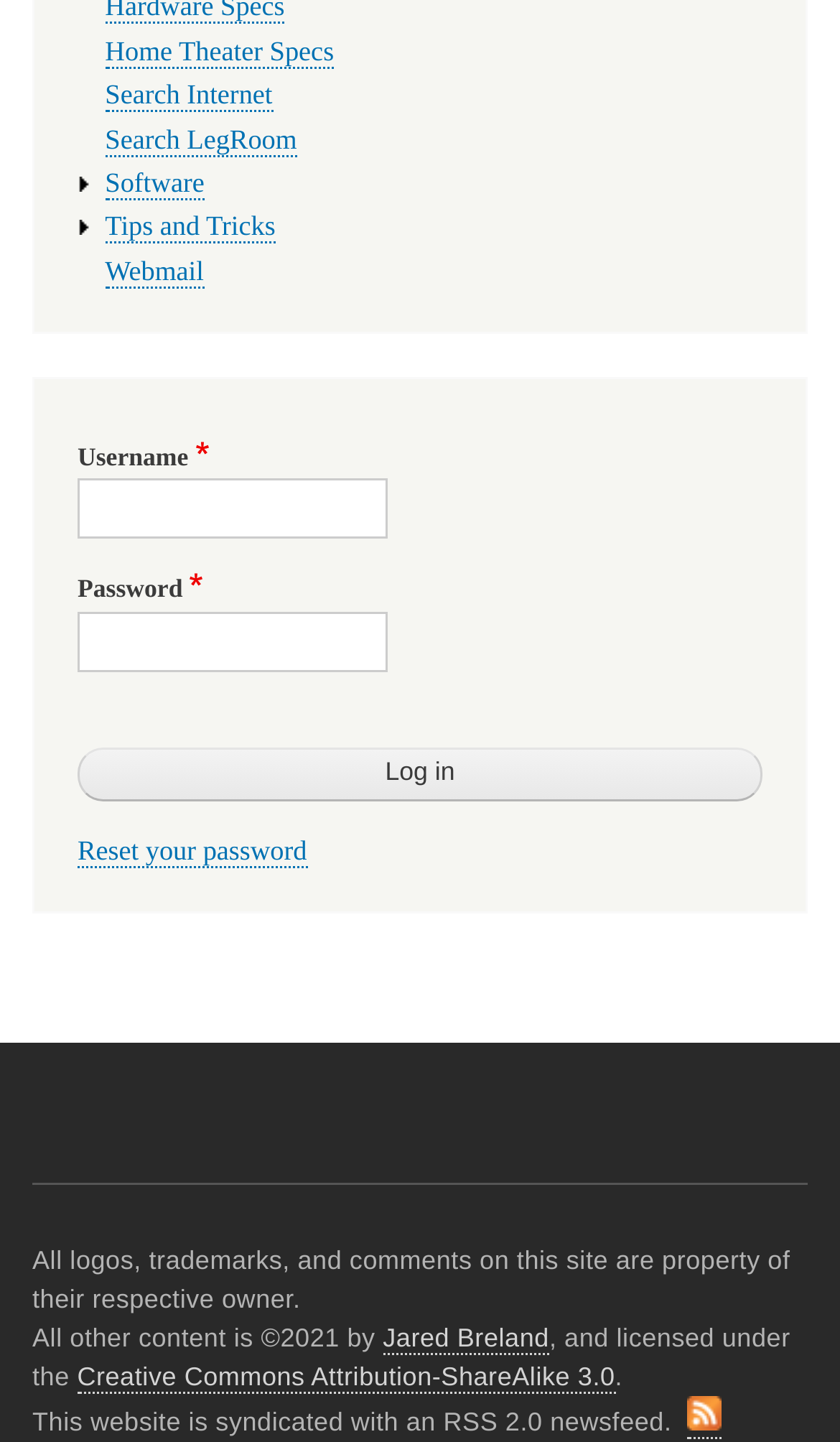Pinpoint the bounding box coordinates of the clickable element needed to complete the instruction: "Enter username". The coordinates should be provided as four float numbers between 0 and 1: [left, top, right, bottom].

[0.092, 0.332, 0.462, 0.374]